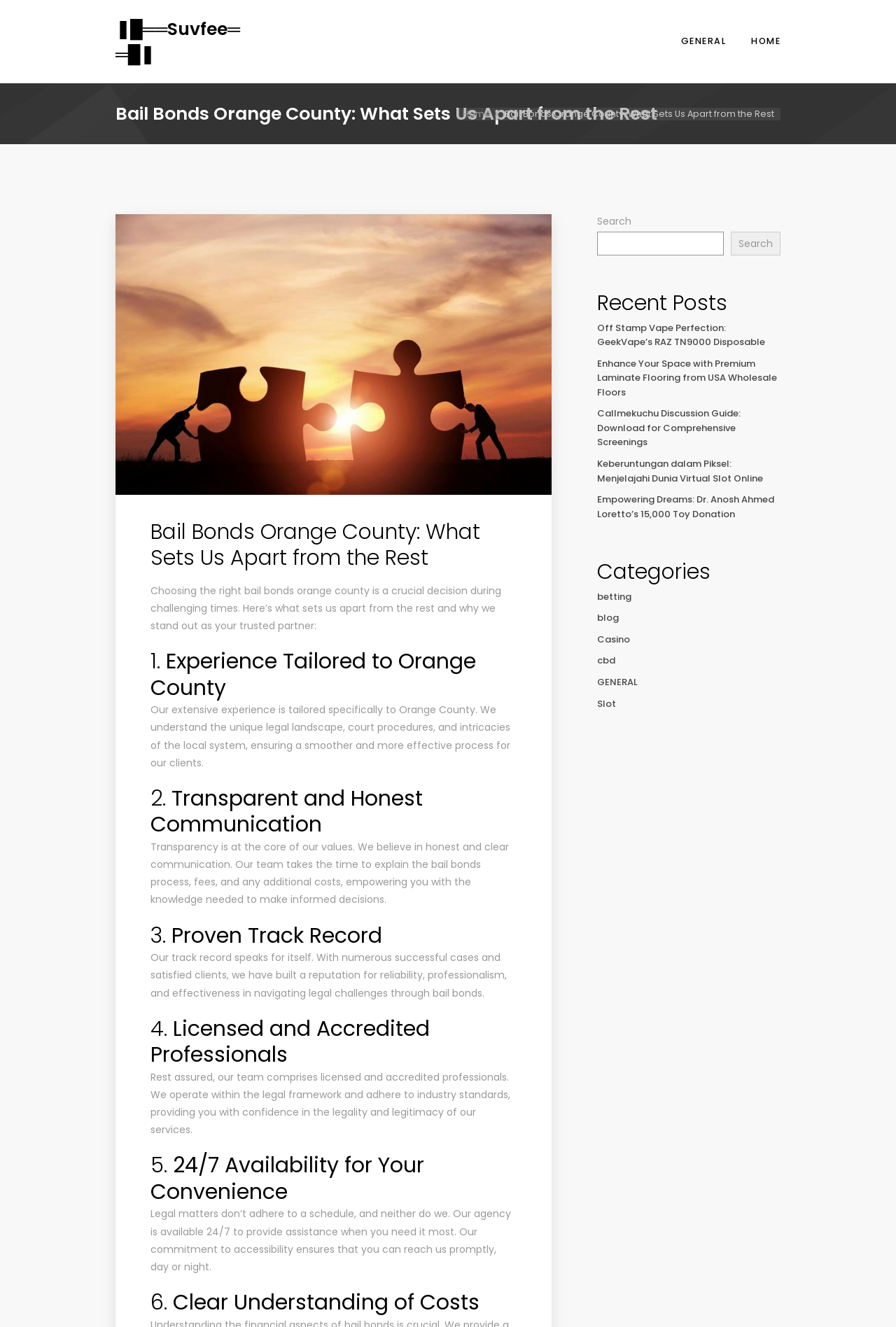Answer the following inquiry with a single word or phrase:
What is the last category listed on the webpage?

Slot